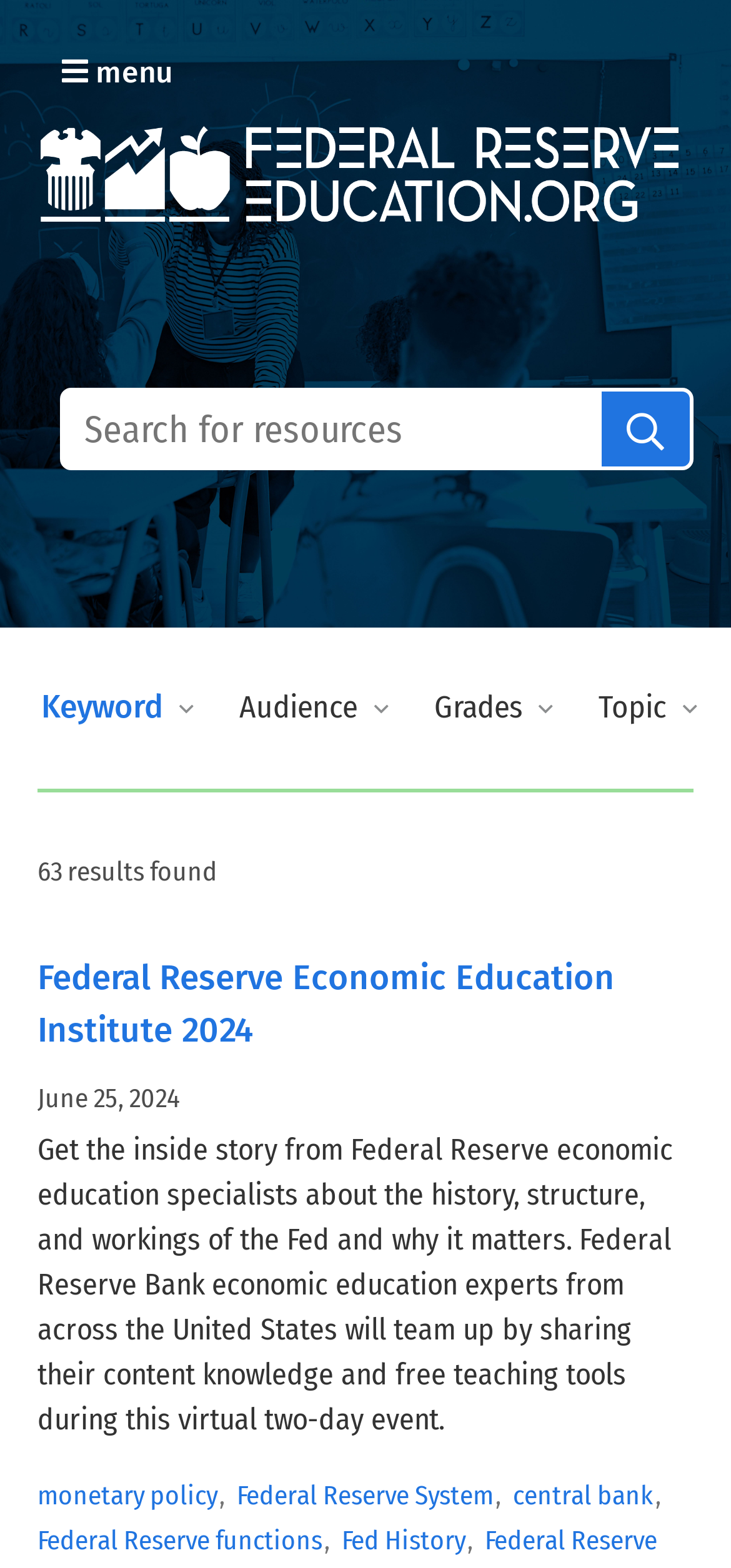From the image, can you give a detailed response to the question below:
What is the topic of the first search result?

The first search result is an internal resource link to 'Federal Reserve Economic Education Institute 2024', which is a virtual two-day event where Federal Reserve economic education specialists share their content knowledge and free teaching tools.